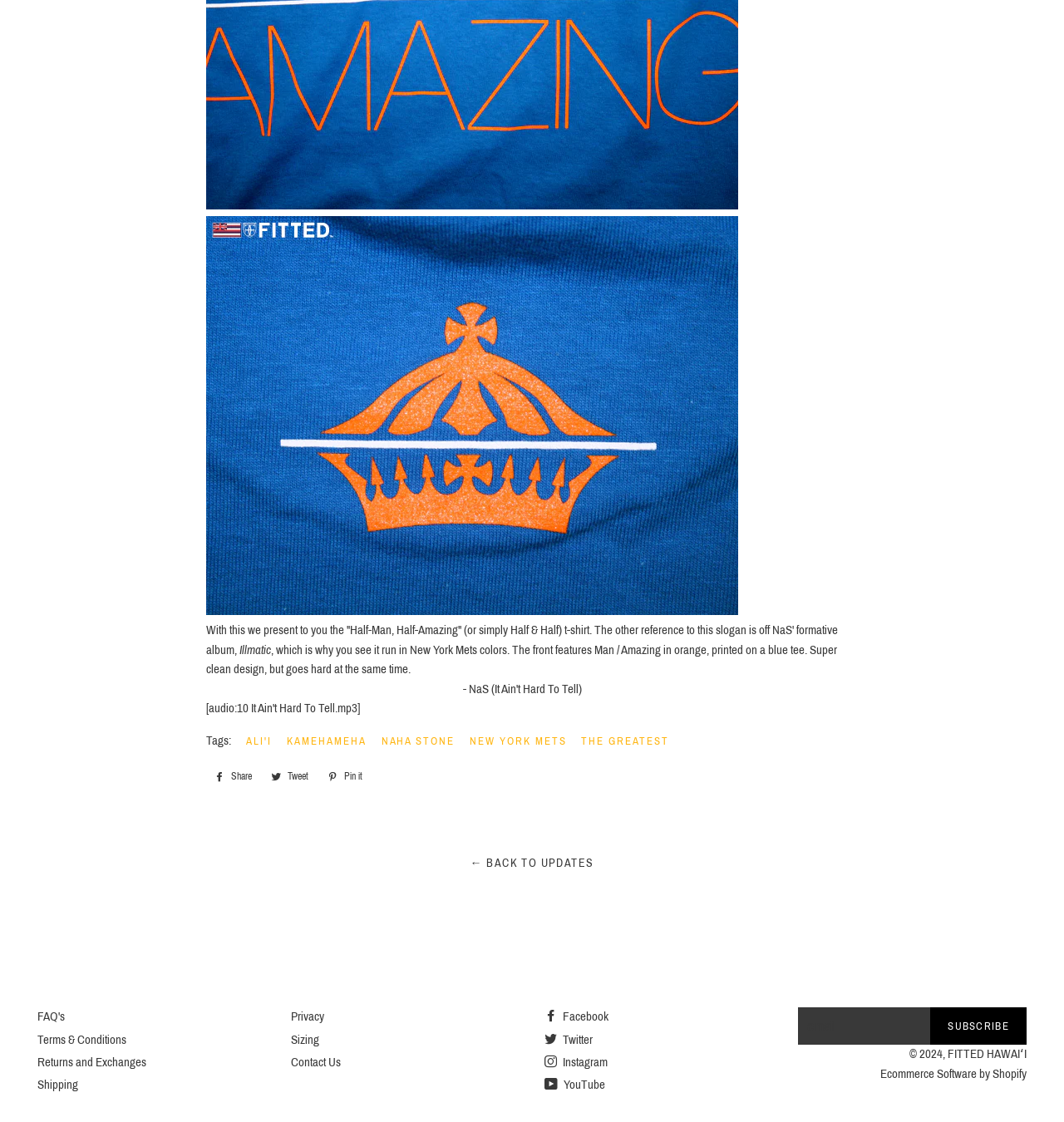Can you provide the bounding box coordinates for the element that should be clicked to implement the instruction: "Click on the 'Contact Us' link"?

[0.273, 0.941, 0.32, 0.952]